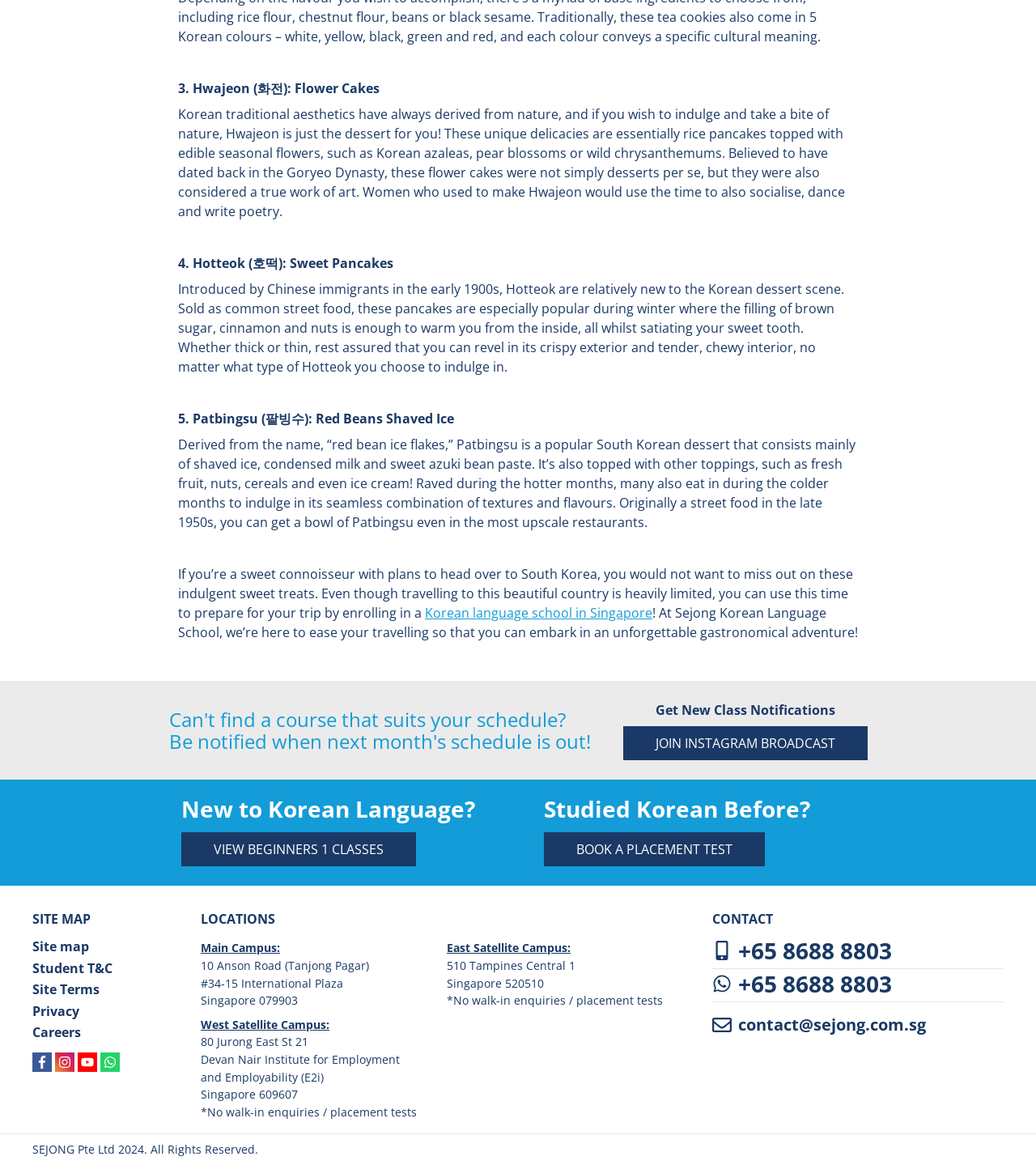Find and indicate the bounding box coordinates of the region you should select to follow the given instruction: "Get new class notifications".

[0.632, 0.602, 0.806, 0.617]